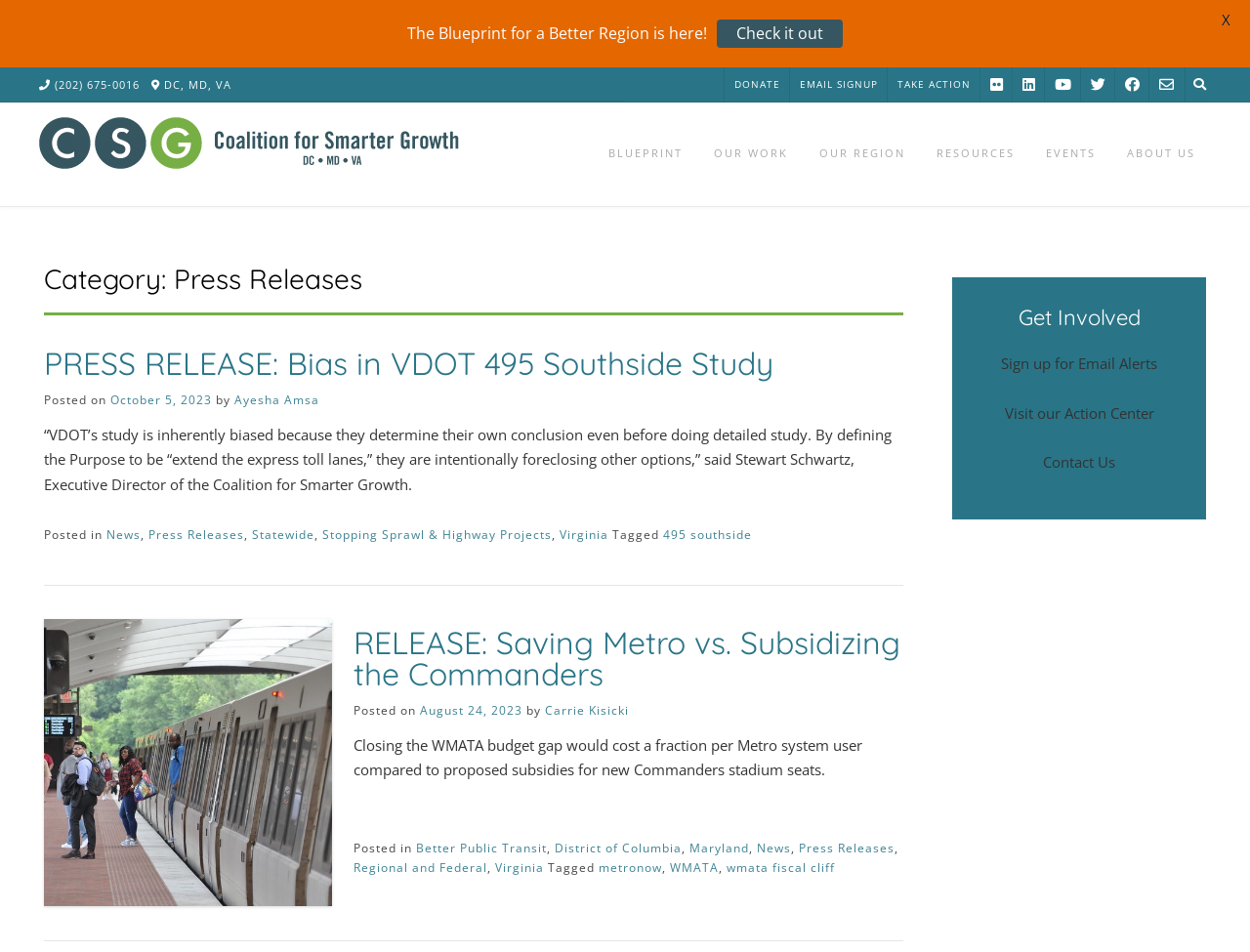With reference to the screenshot, provide a detailed response to the question below:
What is the name of the organization?

I found the name of the organization by looking at the image element with text 'CSG Logo' located in the navigation element with bounding box coordinates [0.474, 0.108, 0.969, 0.217].